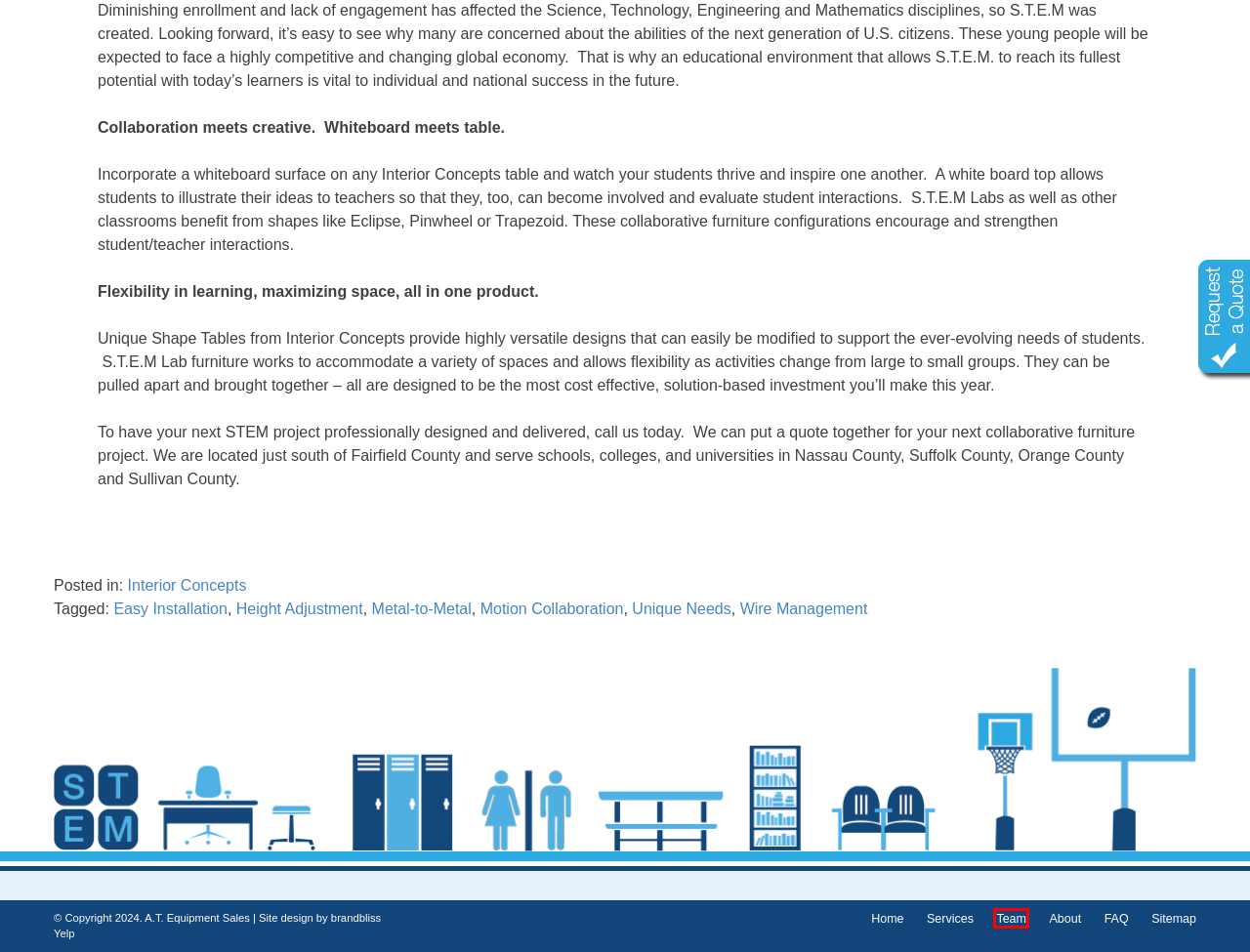Review the screenshot of a webpage that includes a red bounding box. Choose the webpage description that best matches the new webpage displayed after clicking the element within the bounding box. Here are the candidates:
A. FAQ - AT Equipment Sales
B. HS Multimedia Area & Library Renvation Case Study
C. We Sell Quality Equipment & Furniture | A.T. Equipment Sales
D. Contact - AT Equipment Sales
E. School Furniture & Equipment | A.T. Equipment Sales
F. Team - AT Equipment Sales
G. Buy School Furniture On State & BOCES Contracts - NY
H. School Furniture Specialists | A.T. Equipment Sales

F